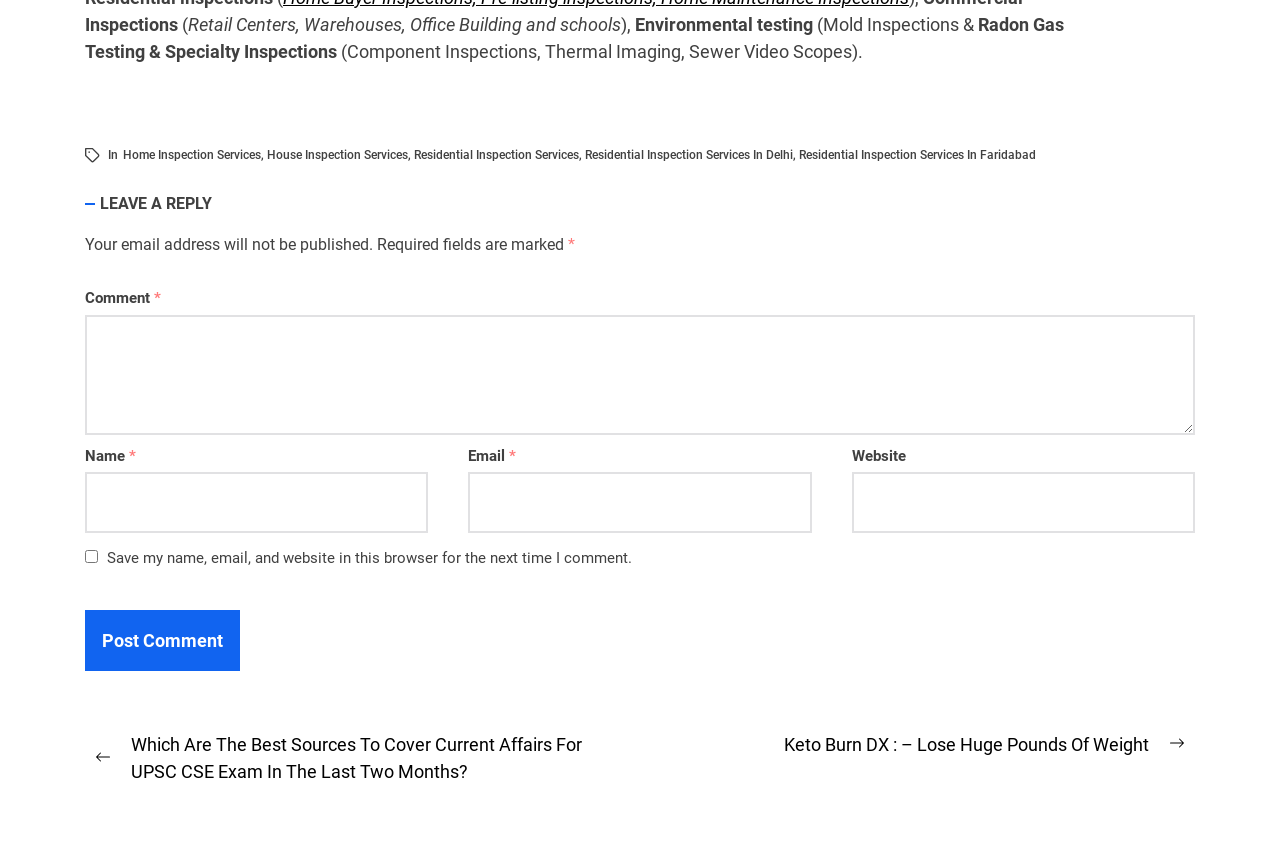What is the button at the bottom of the comment section for?
Examine the image and give a concise answer in one word or a short phrase.

Post comment